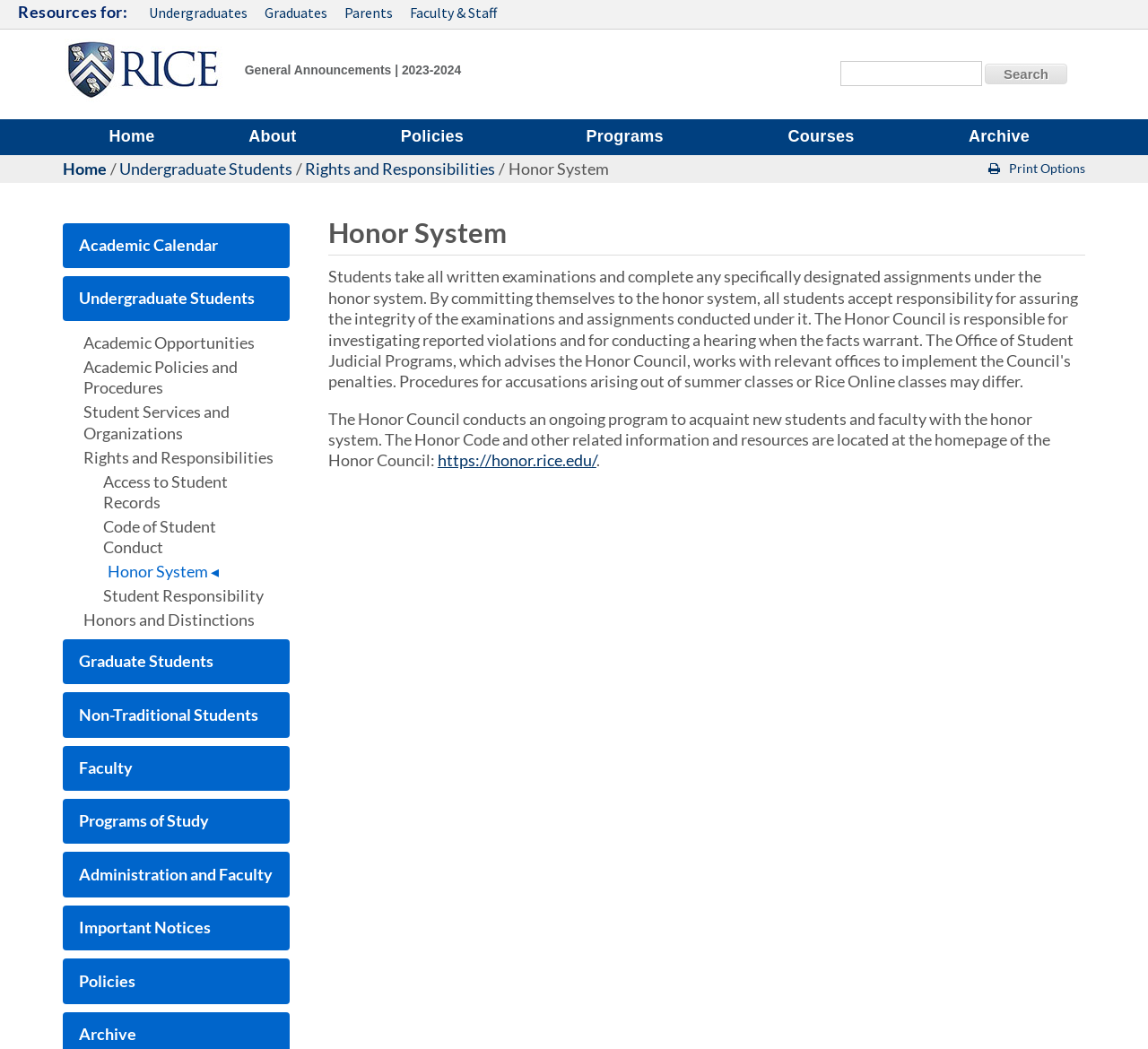Review the image closely and give a comprehensive answer to the question: What is the URL of the Honor Council homepage?

The answer can be found by looking at the link 'https://honor.rice.edu/' with bounding box coordinates [0.381, 0.429, 0.519, 0.448].